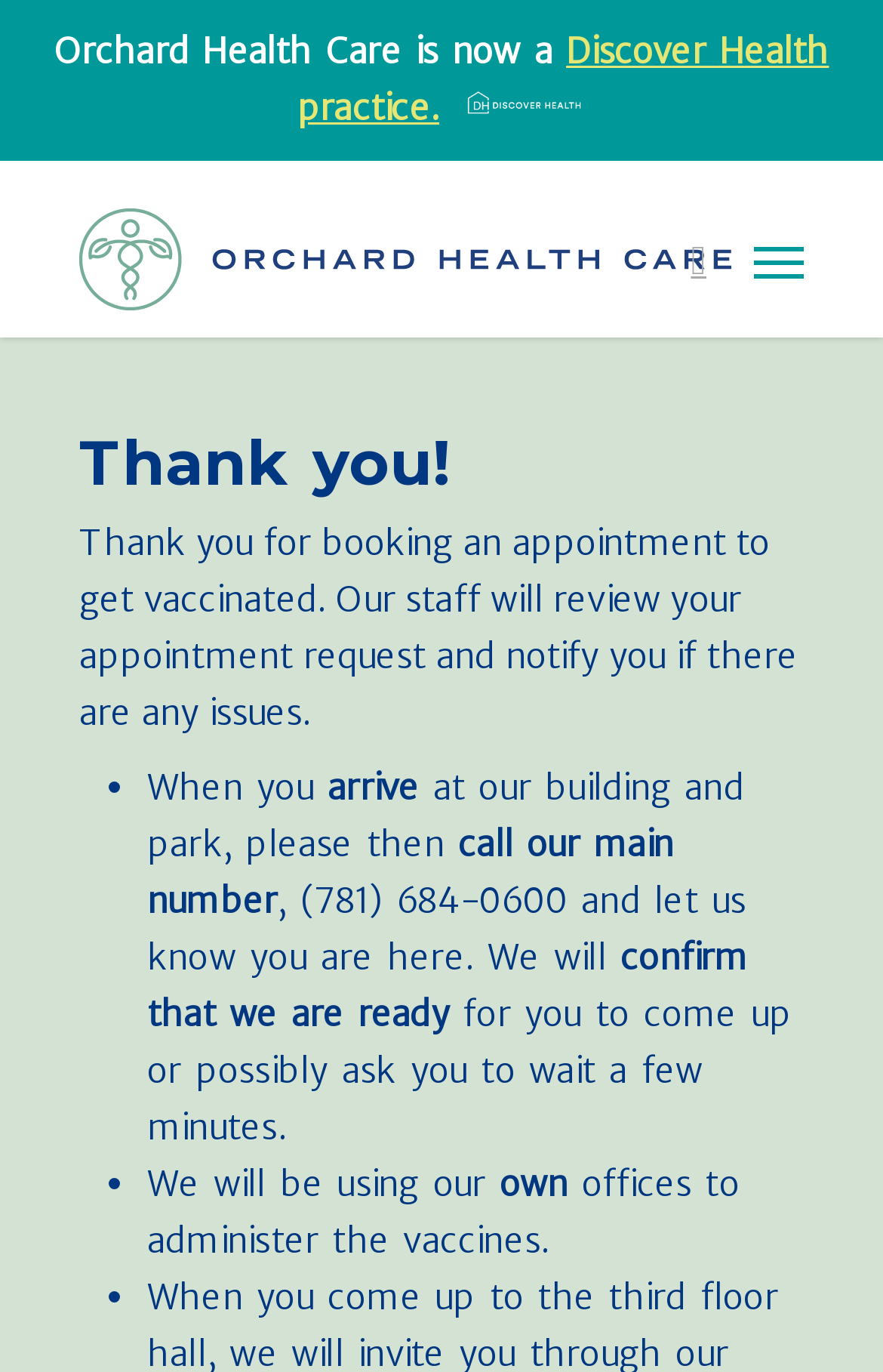Please reply with a single word or brief phrase to the question: 
What is the purpose of this webpage?

Booking confirmation